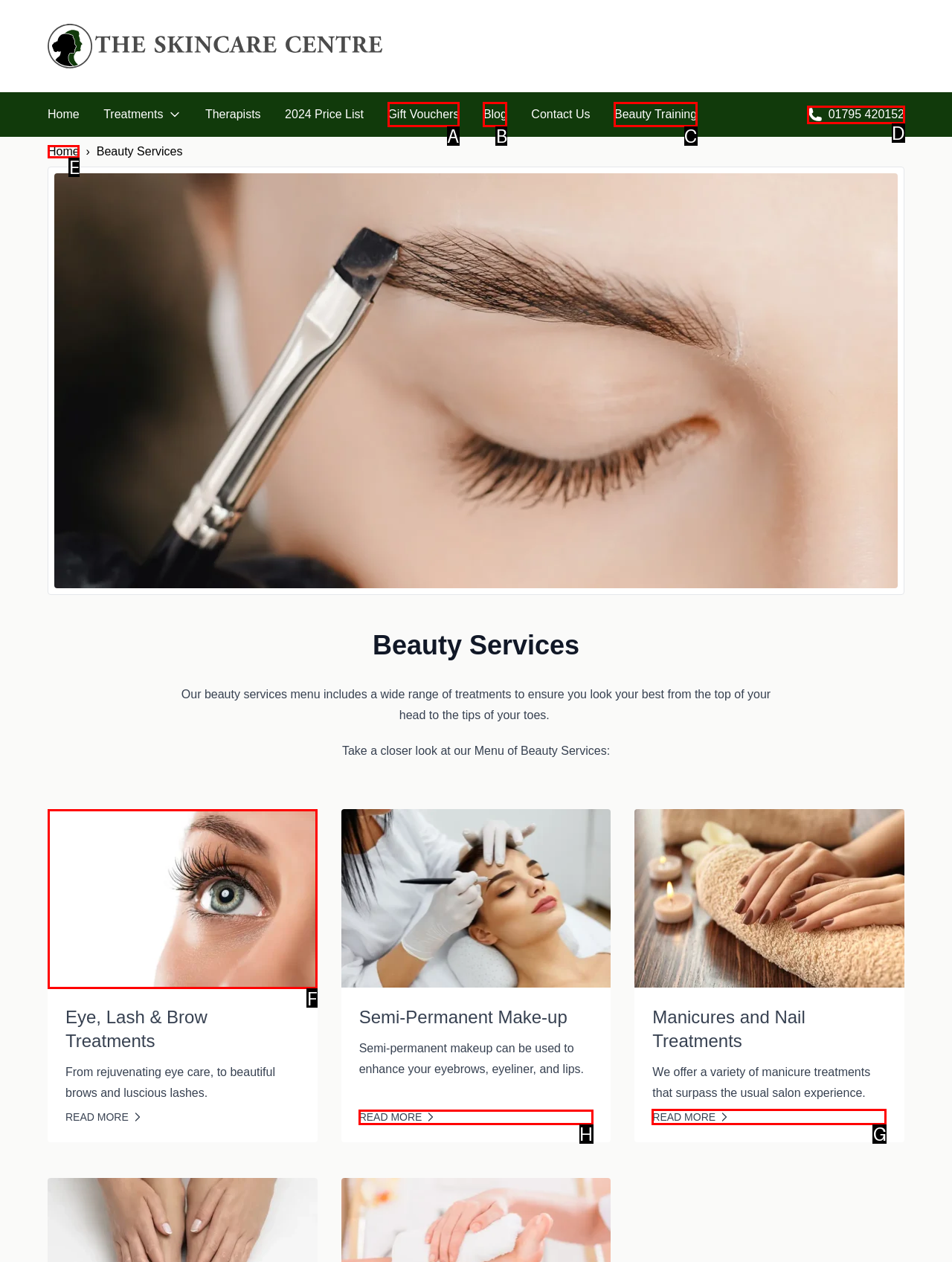Which HTML element should be clicked to complete the following task: Check the 'Manicures and Nail Treatments' page?
Answer with the letter corresponding to the correct choice.

G